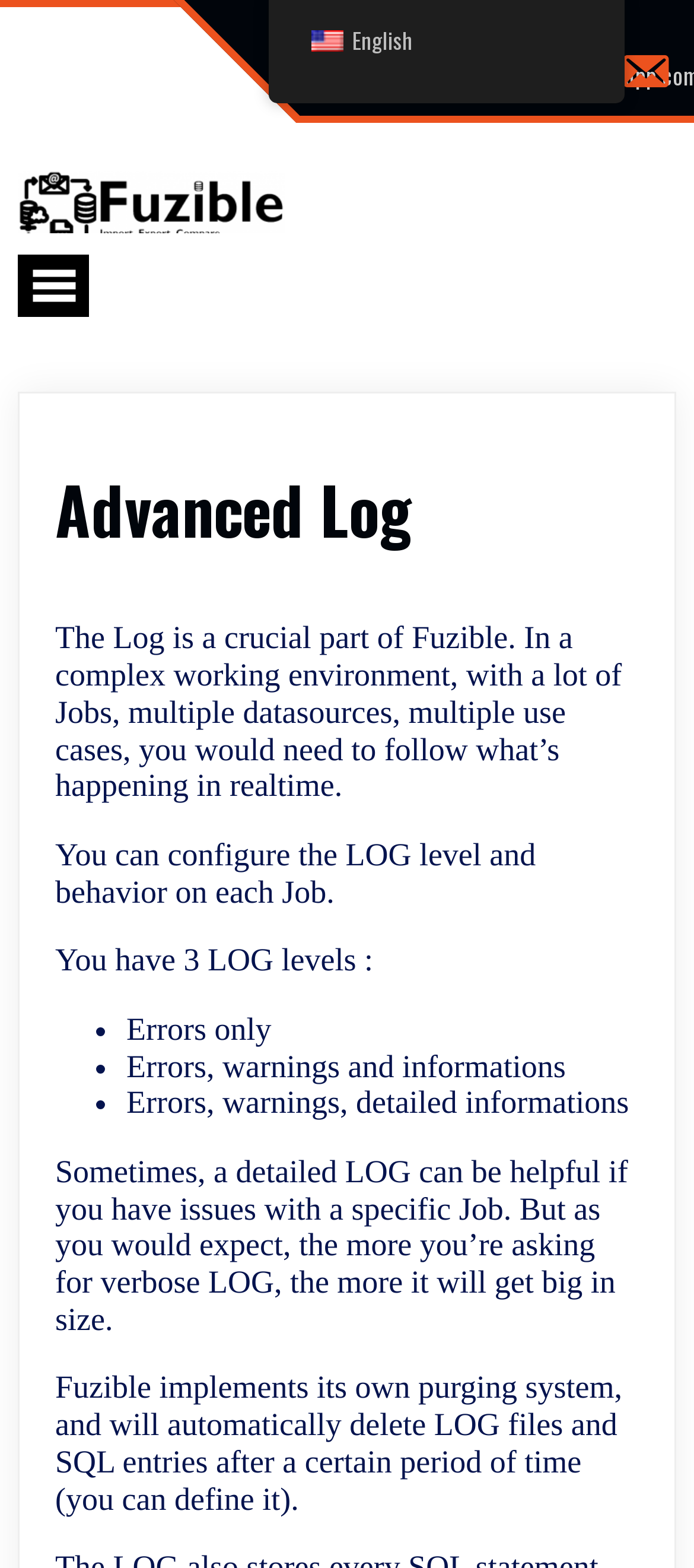Given the element description, predict the bounding box coordinates in the format (top-left x, top-left y, bottom-right x, bottom-right y). Make sure all values are between 0 and 1. Here is the element description: CONTACT US

None